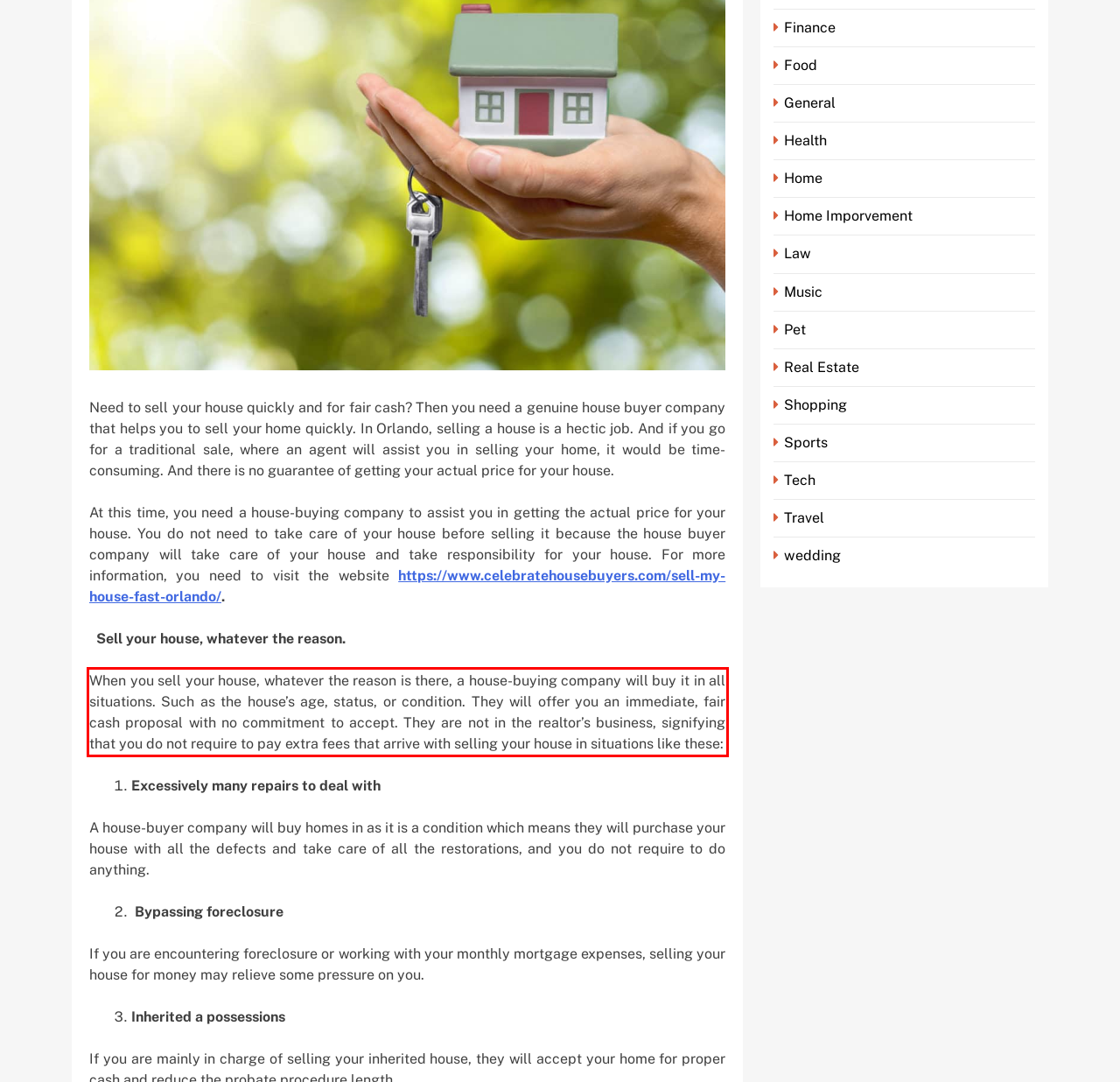Identify the text inside the red bounding box in the provided webpage screenshot and transcribe it.

When you sell your house, whatever the reason is there, a house-buying company will buy it in all situations. Such as the house’s age, status, or condition. They will offer you an immediate, fair cash proposal with no commitment to accept. They are not in the realtor’s business, signifying that you do not require to pay extra fees that arrive with selling your house in situations like these: